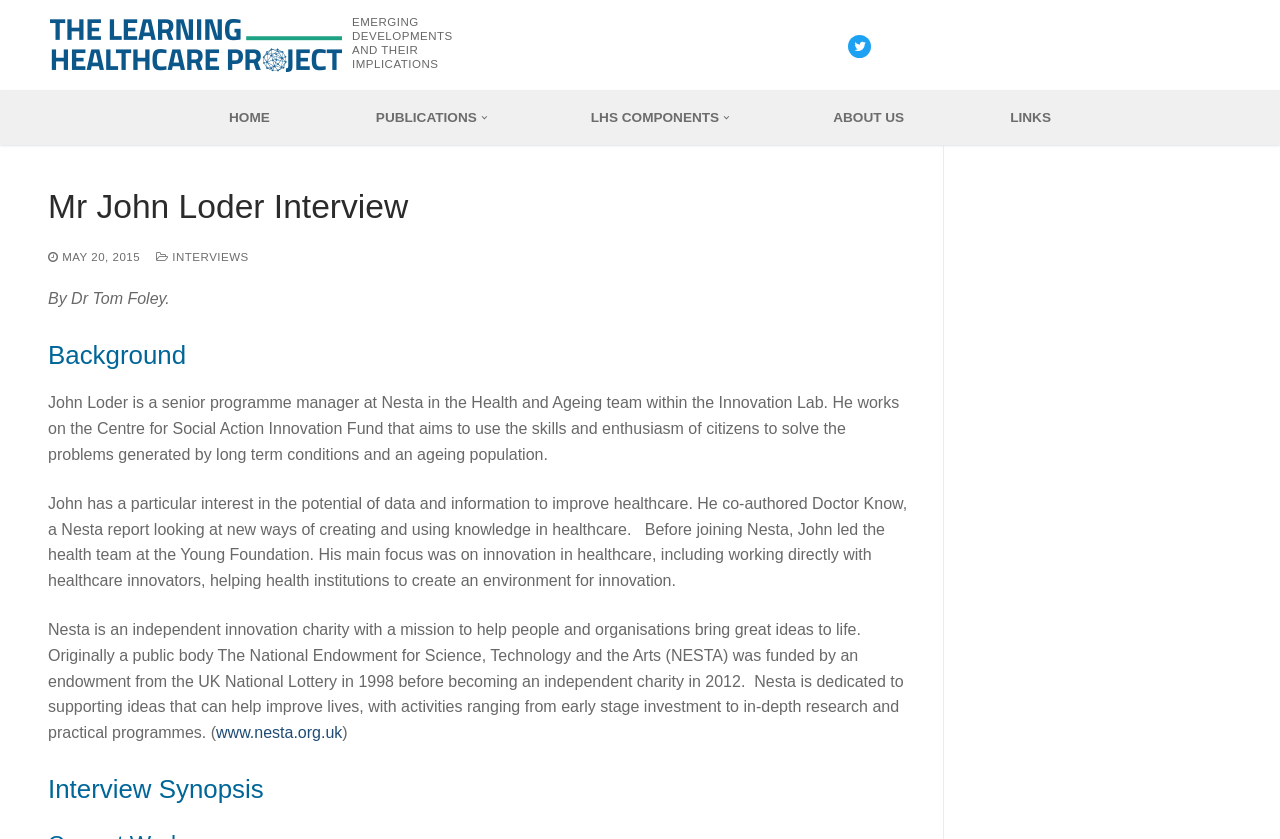Using the details in the image, give a detailed response to the question below:
What is the focus of John Loder's work?

The webpage states that John Loder has a particular interest in the potential of data and information to improve healthcare, and he works on the Centre for Social Action Innovation Fund that aims to use the skills and enthusiasm of citizens to solve the problems generated by long term conditions and an ageing population.